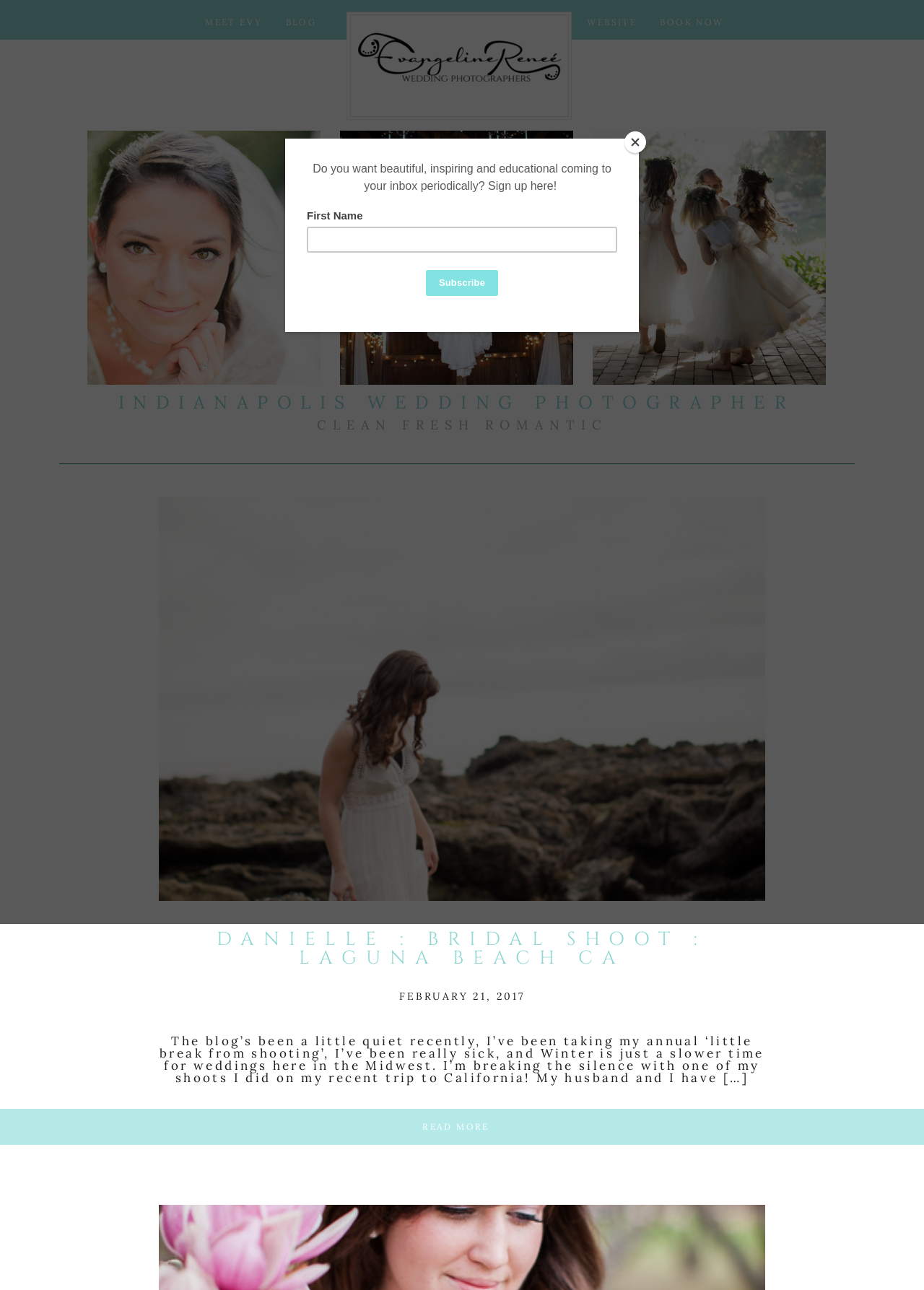What is the date of the blog post?
Utilize the information in the image to give a detailed answer to the question.

The StaticText 'FEBRUARY 21, 2017' is present on the webpage, which indicates the date of the blog post.